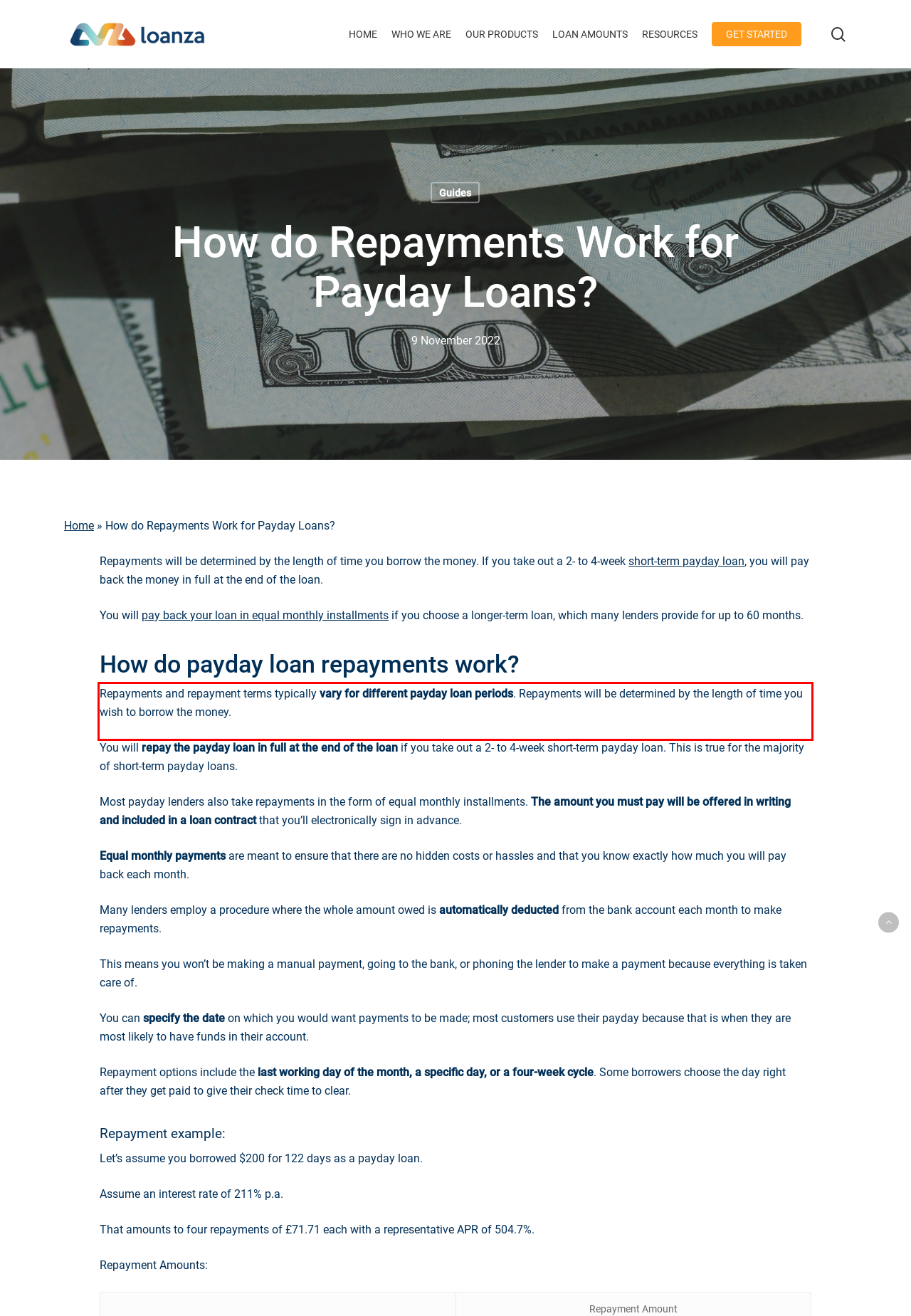From the provided screenshot, extract the text content that is enclosed within the red bounding box.

Repayments and repayment terms typically vary for different payday loan periods. Repayments will be determined by the length of time you wish to borrow the money.